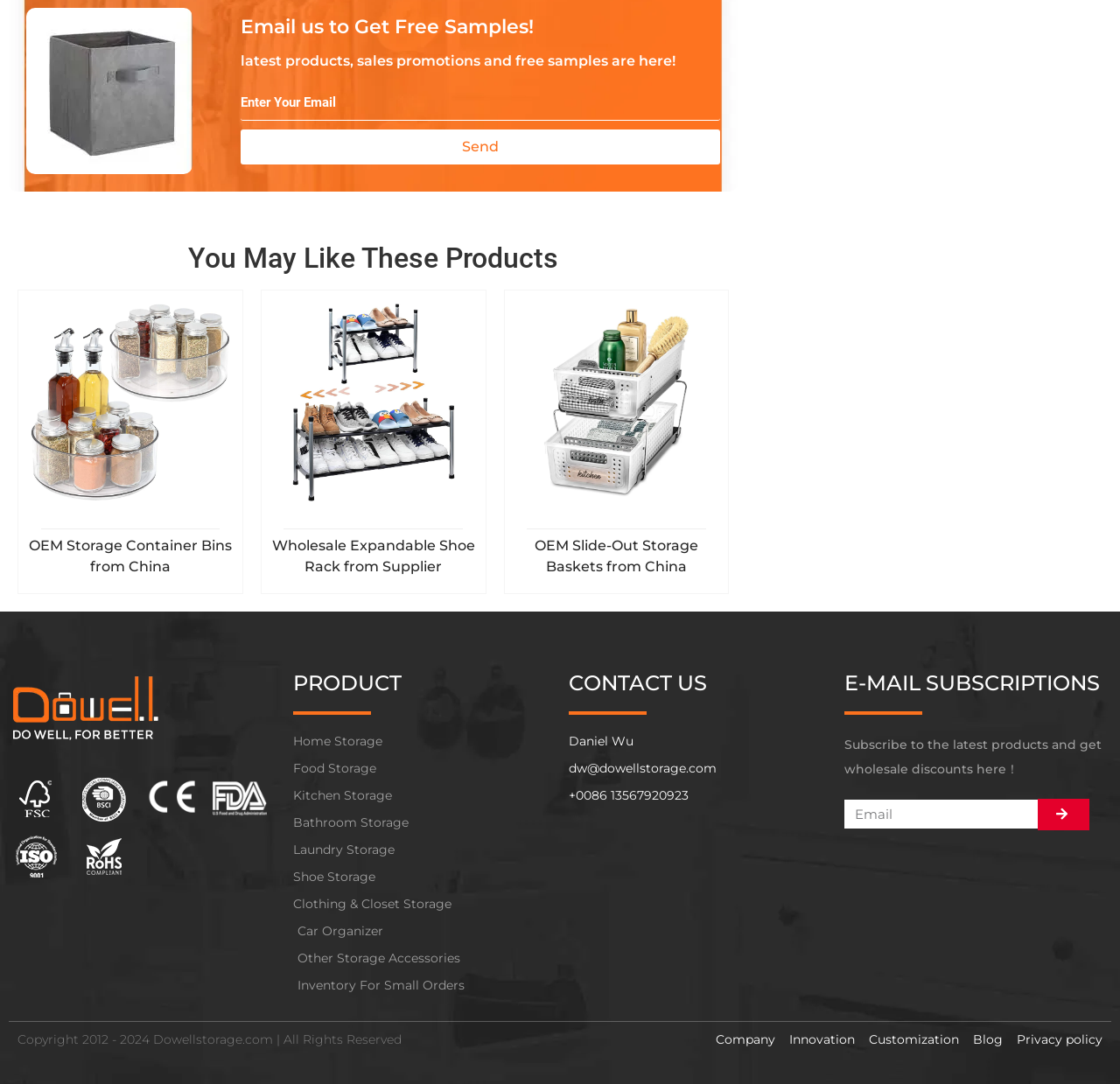What is the name of the company behind this webpage?
Identify the answer in the screenshot and reply with a single word or phrase.

Dowellstorage